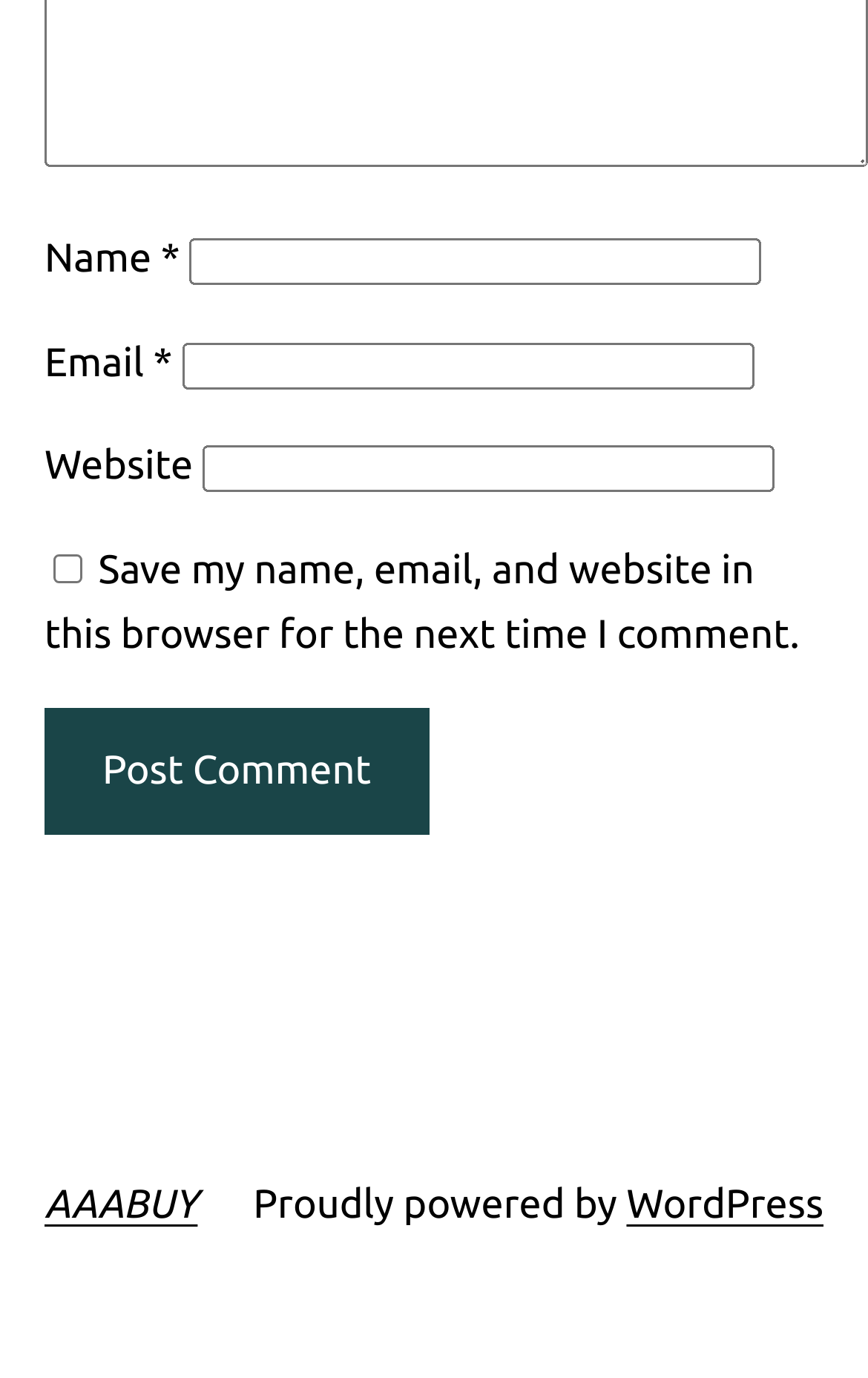What platform is the website built on?
Analyze the image and deliver a detailed answer to the question.

The website is built on WordPress because the link element with the text 'WordPress' is present at the bottom of the page, indicating that it is the platform used to build the website.